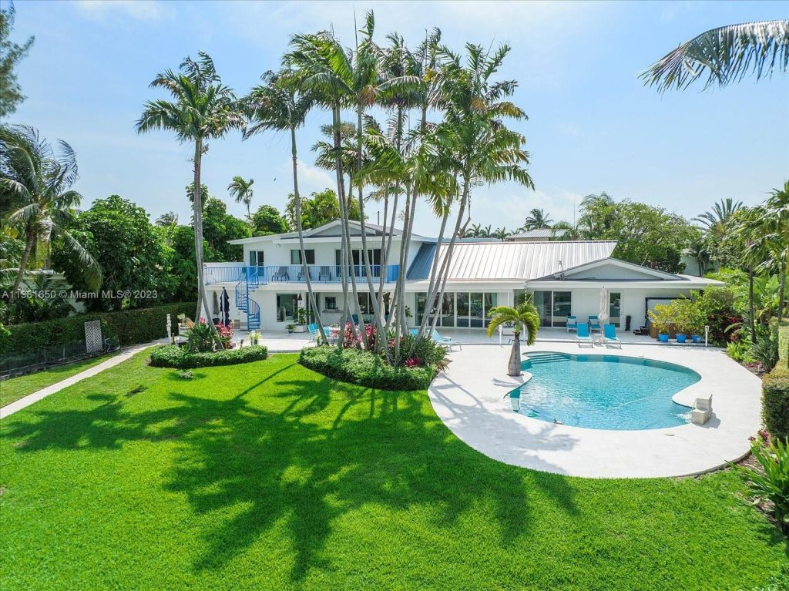Respond to the following question using a concise word or phrase: 
What feature is situated to the right of the home?

A sparkling pool